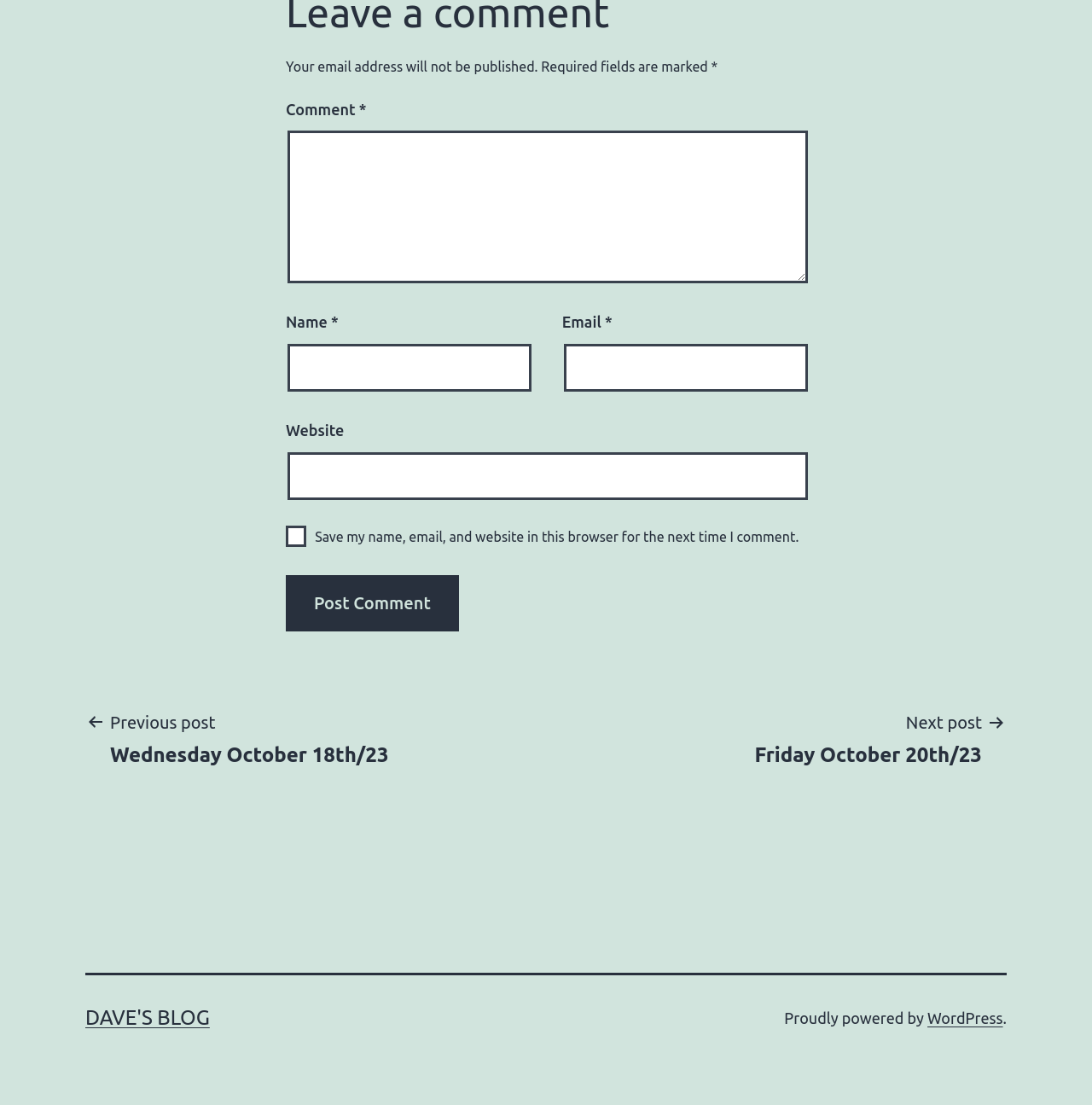Locate the bounding box coordinates of the clickable area needed to fulfill the instruction: "Input your email".

[0.516, 0.311, 0.74, 0.355]